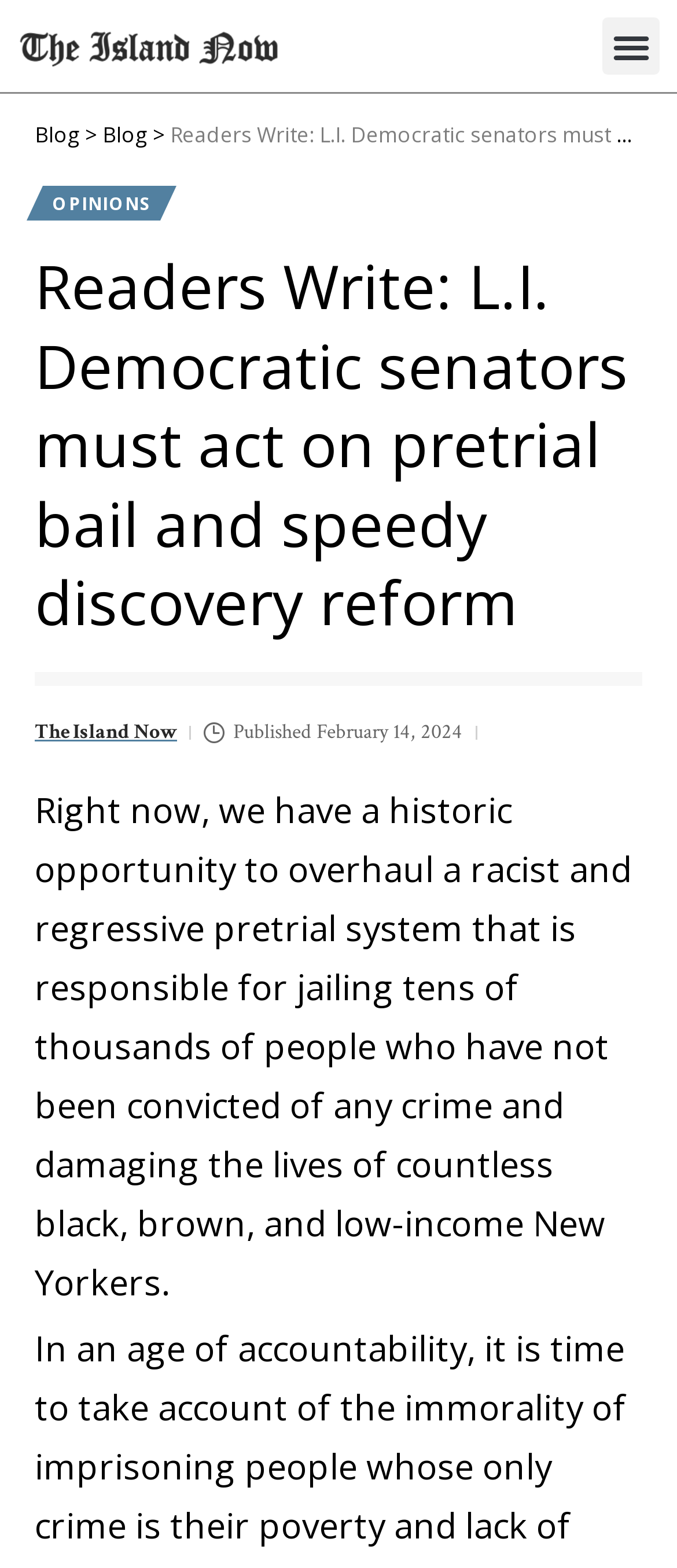Provide the bounding box coordinates for the specified HTML element described in this description: "The Island Now". The coordinates should be four float numbers ranging from 0 to 1, in the format [left, top, right, bottom].

[0.051, 0.456, 0.262, 0.478]